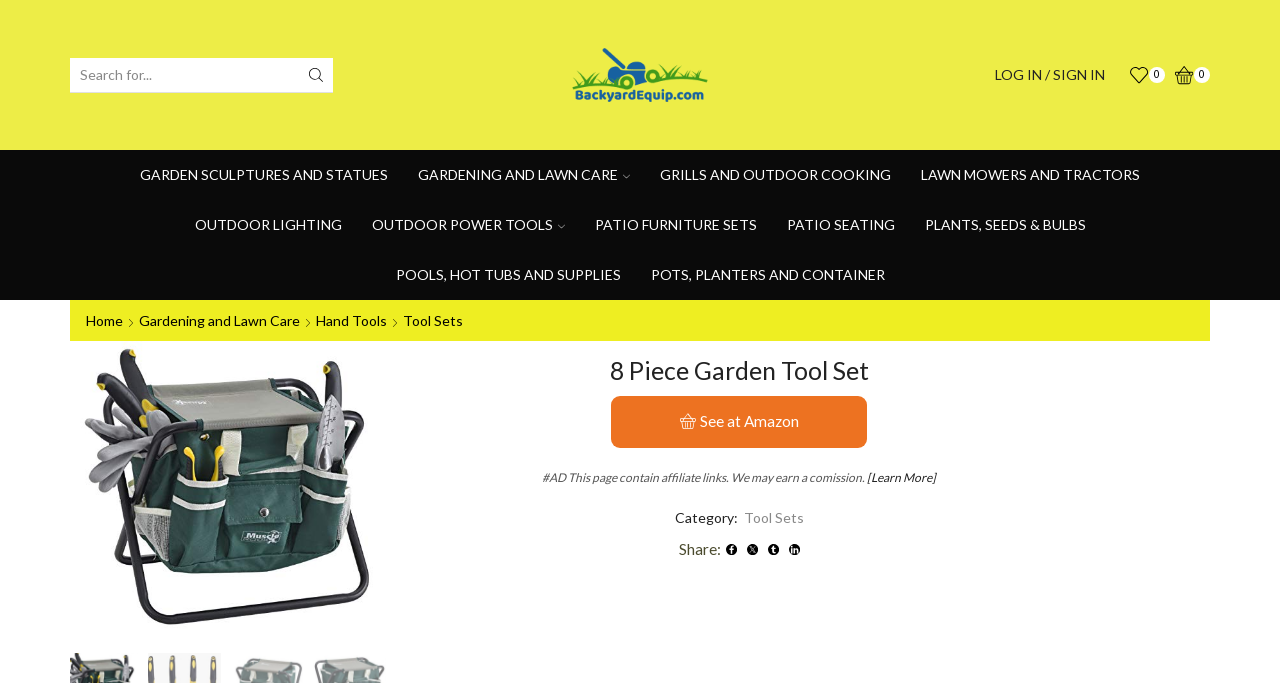Kindly determine the bounding box coordinates of the area that needs to be clicked to fulfill this instruction: "Search for a keyword".

[0.055, 0.084, 0.233, 0.134]